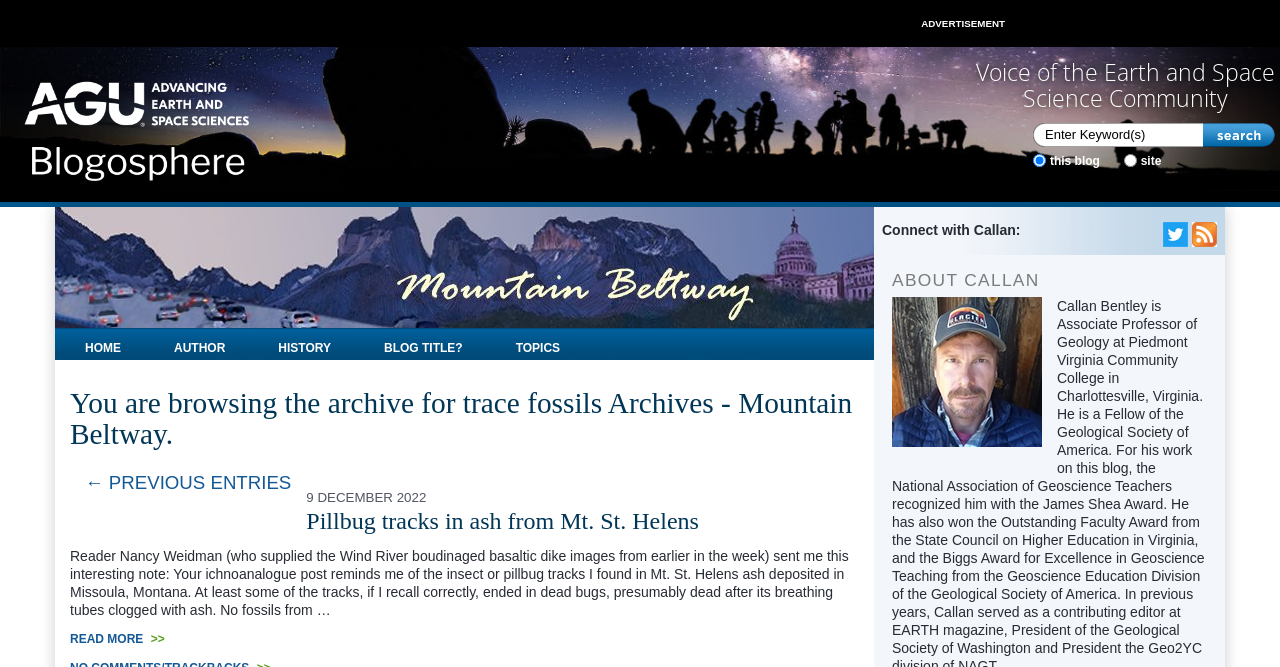Locate the bounding box of the UI element described by: "← Previous Entries" in the given webpage screenshot.

[0.066, 0.828, 0.228, 0.89]